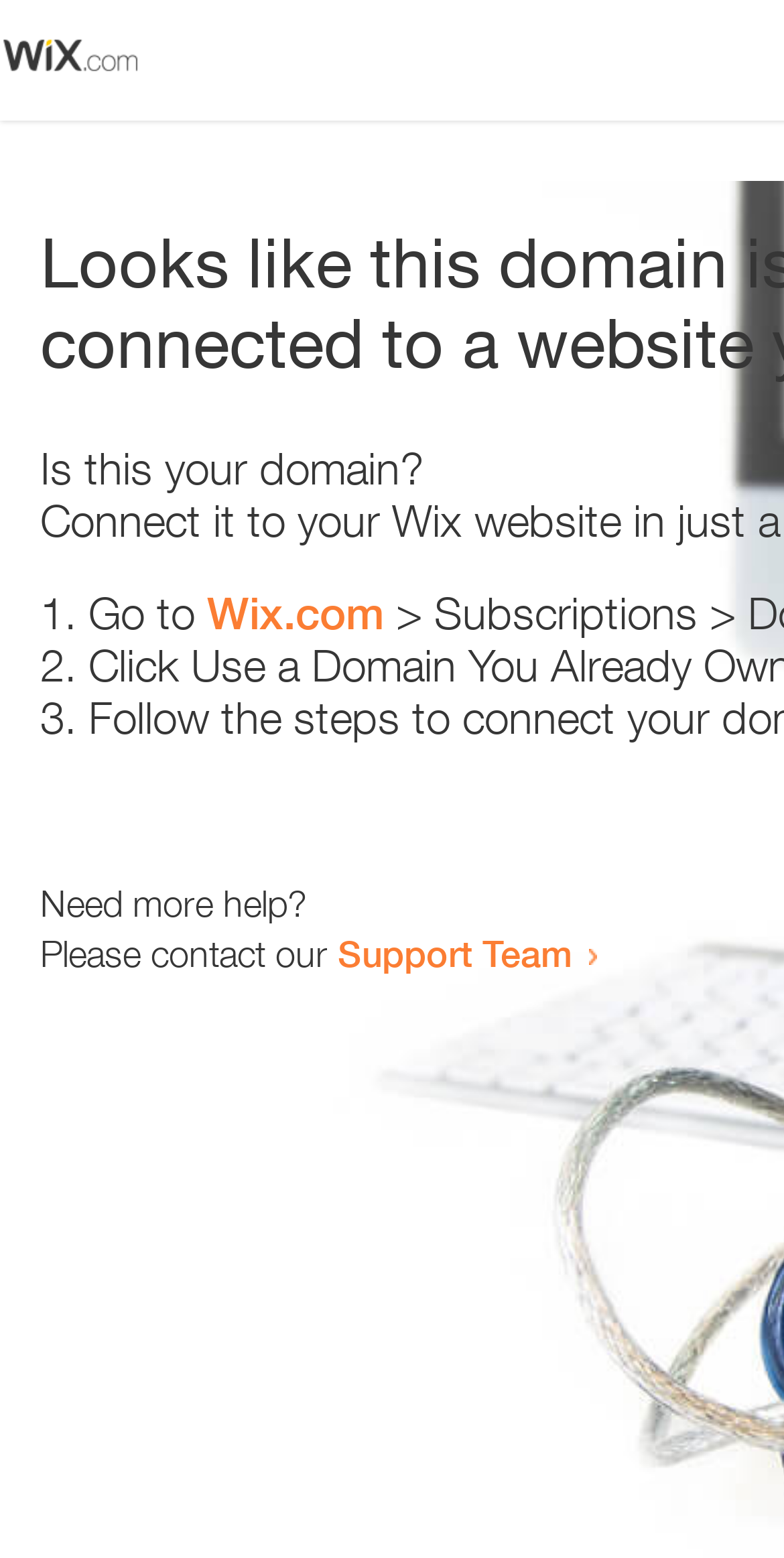Provide a thorough description of this webpage.

The webpage appears to be an error page, with a small image at the top left corner. Below the image, there is a heading that reads "Is this your domain?" centered on the page. 

Underneath the heading, there is a numbered list with three items. The first item starts with "1." and has the text "Go to" followed by a link to "Wix.com". The second item starts with "2." and the third item starts with "3.", but their contents are not specified. 

At the bottom of the page, there is a section that provides additional help options. It starts with the text "Need more help?" followed by a sentence "Please contact our" and a link to the "Support Team".